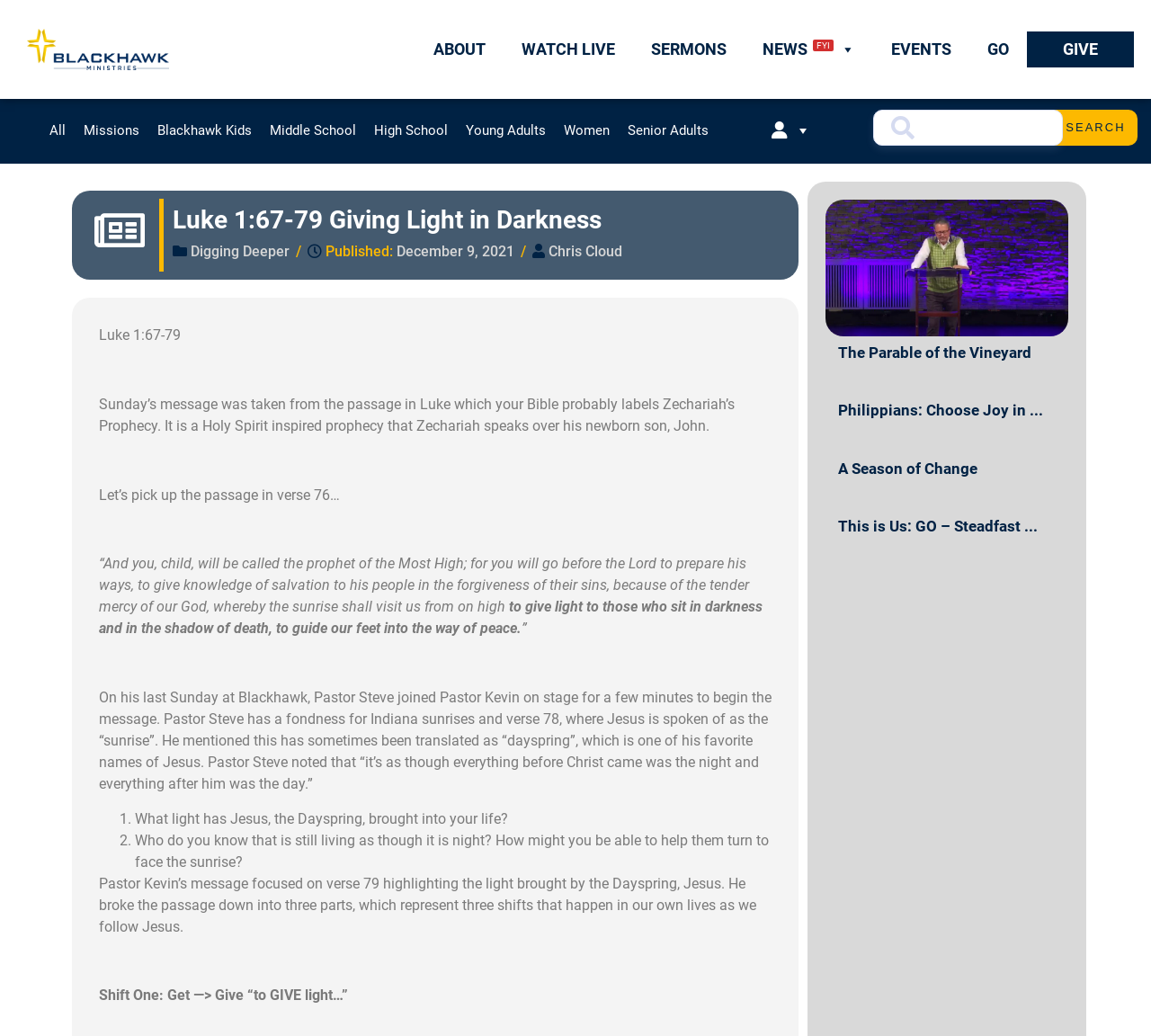Locate the bounding box of the UI element with the following description: "Philippians: Choose Joy in ...".

[0.728, 0.387, 0.917, 0.405]